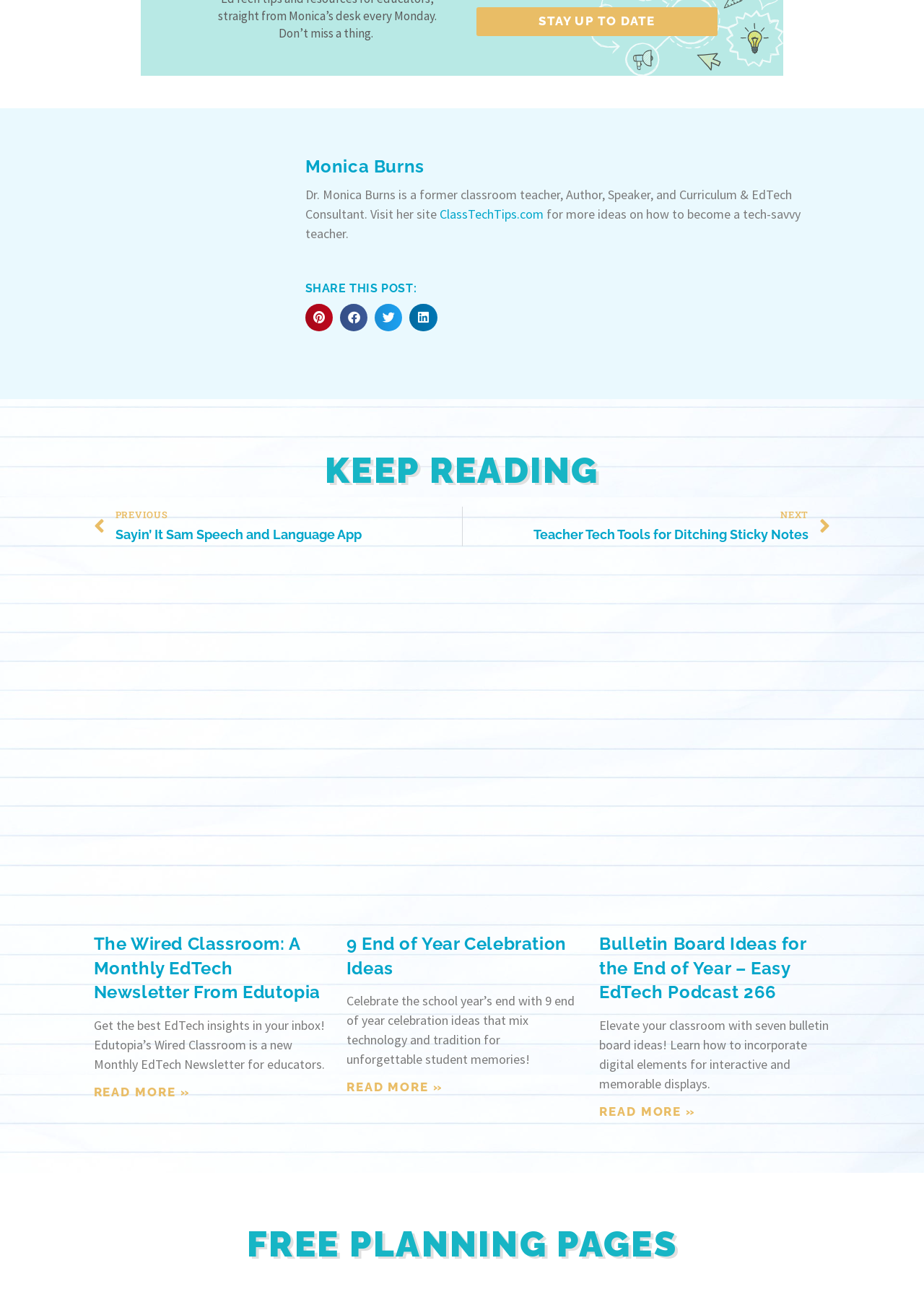Please specify the bounding box coordinates of the clickable region necessary for completing the following instruction: "Get free planning pages". The coordinates must consist of four float numbers between 0 and 1, i.e., [left, top, right, bottom].

[0.267, 0.94, 0.733, 0.971]